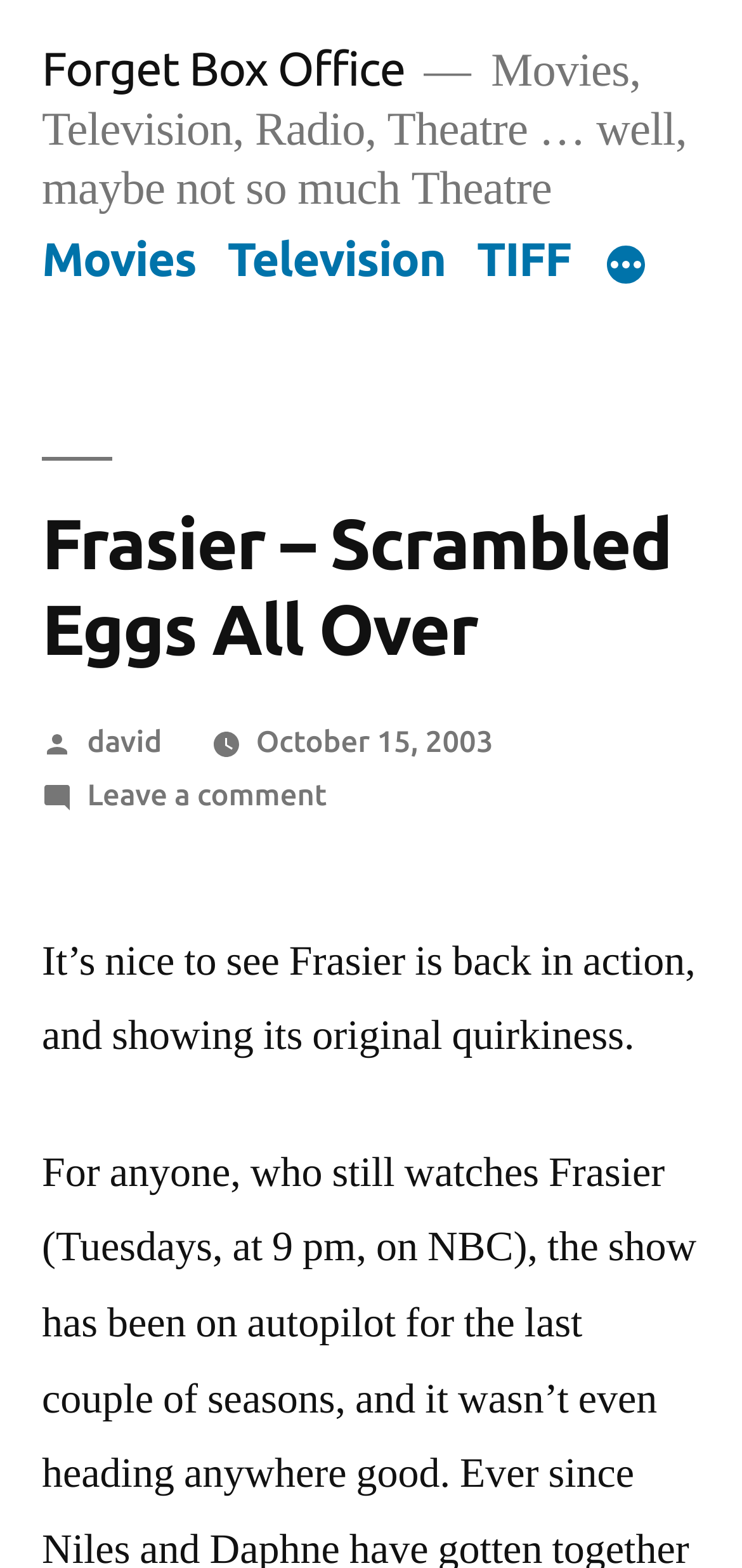What is the date of the article?
Answer the question with as much detail as you can, using the image as a reference.

The webpage contains a link 'October 15, 2003' which is likely the date the article was posted, as it is next to the text 'Posted by'.